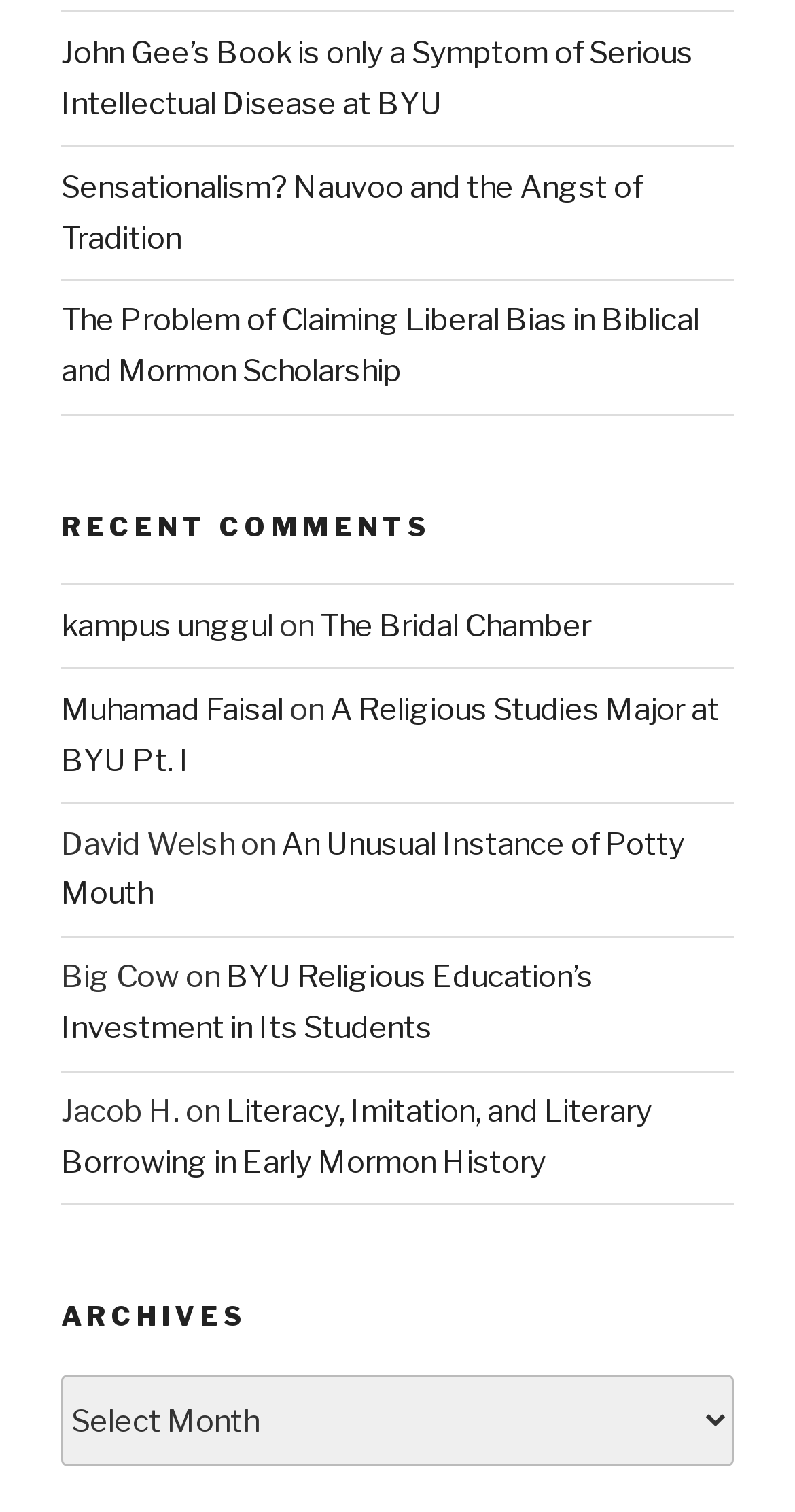Locate the bounding box coordinates of the area where you should click to accomplish the instruction: "View the post 'The Problem of Claiming Liberal Bias in Biblical and Mormon Scholarship'".

[0.077, 0.2, 0.879, 0.258]